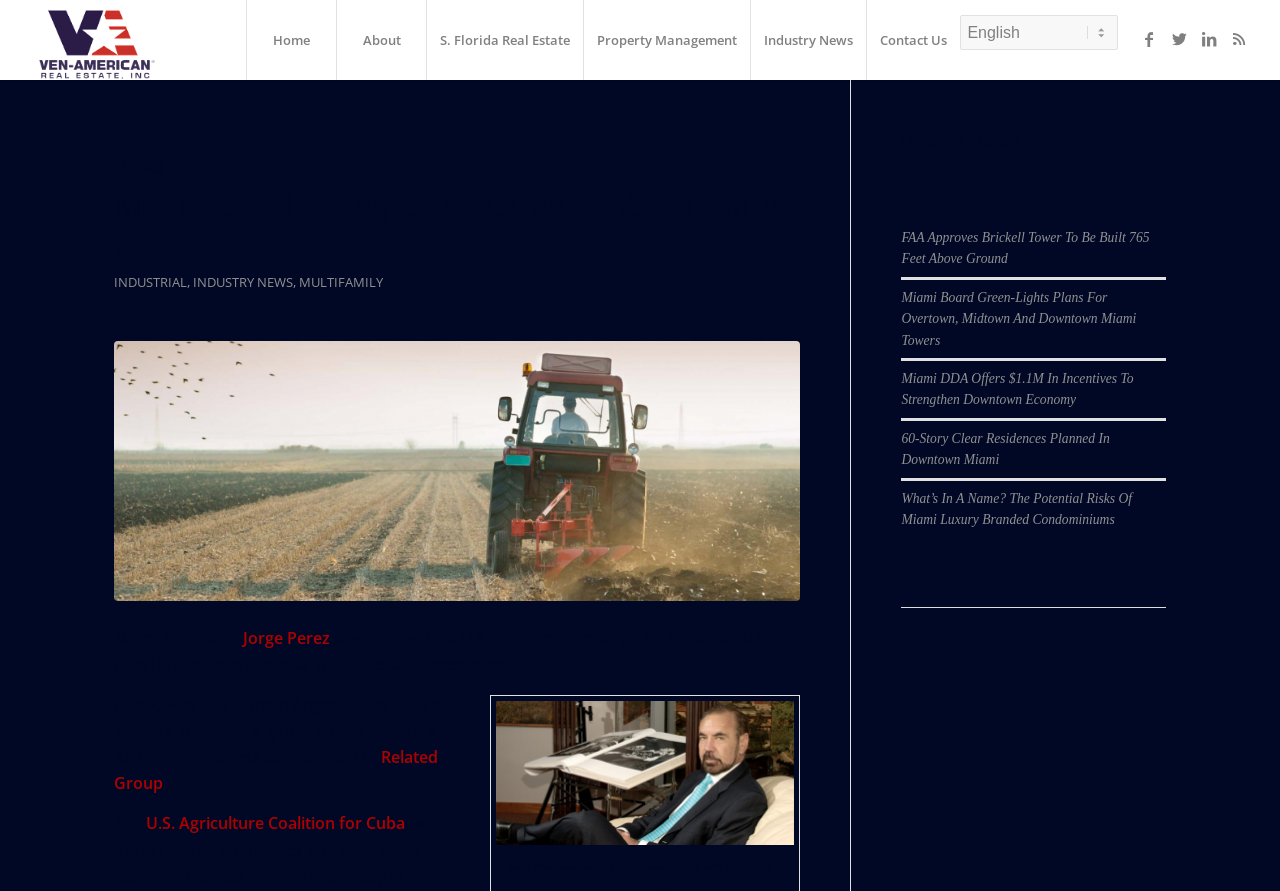Determine the bounding box coordinates of the clickable element to achieve the following action: 'Select Language'. Provide the coordinates as four float values between 0 and 1, formatted as [left, top, right, bottom].

[0.75, 0.017, 0.874, 0.056]